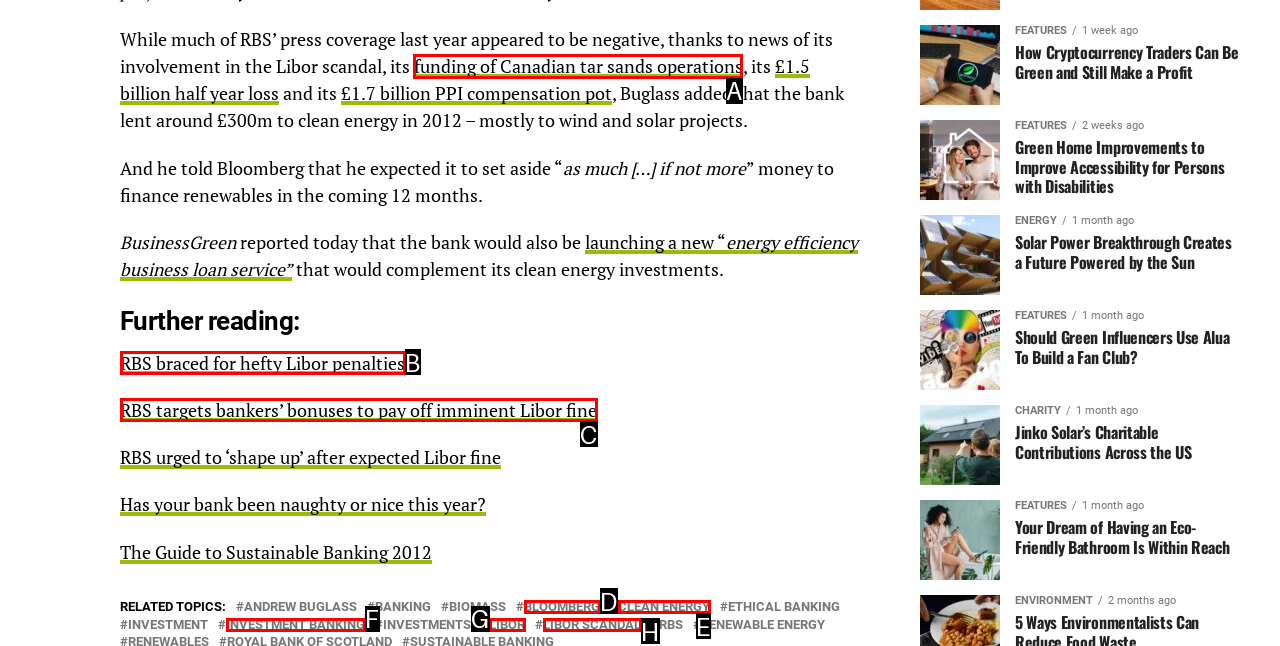Identify the HTML element you need to click to achieve the task: Click the link to read about RBS' funding of Canadian tar sands operations. Respond with the corresponding letter of the option.

A